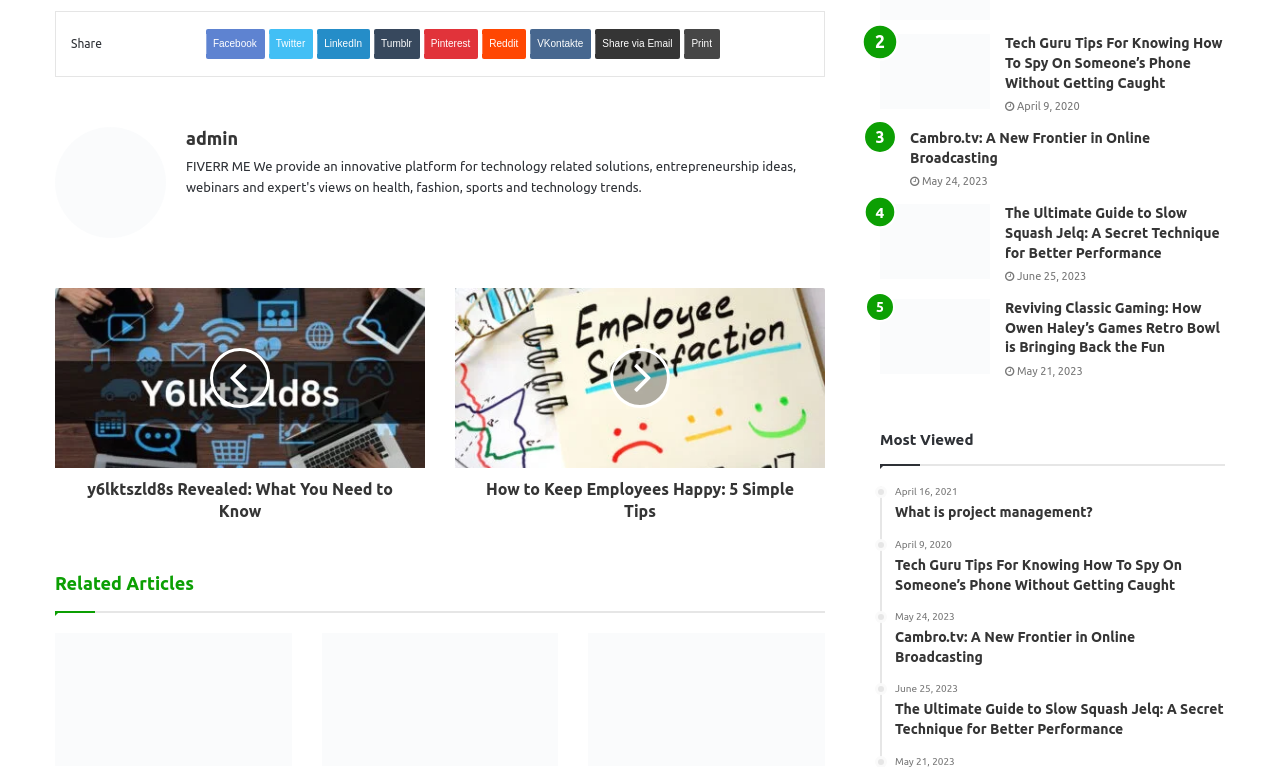Could you find the bounding box coordinates of the clickable area to complete this instruction: "View admin's profile"?

[0.145, 0.167, 0.186, 0.193]